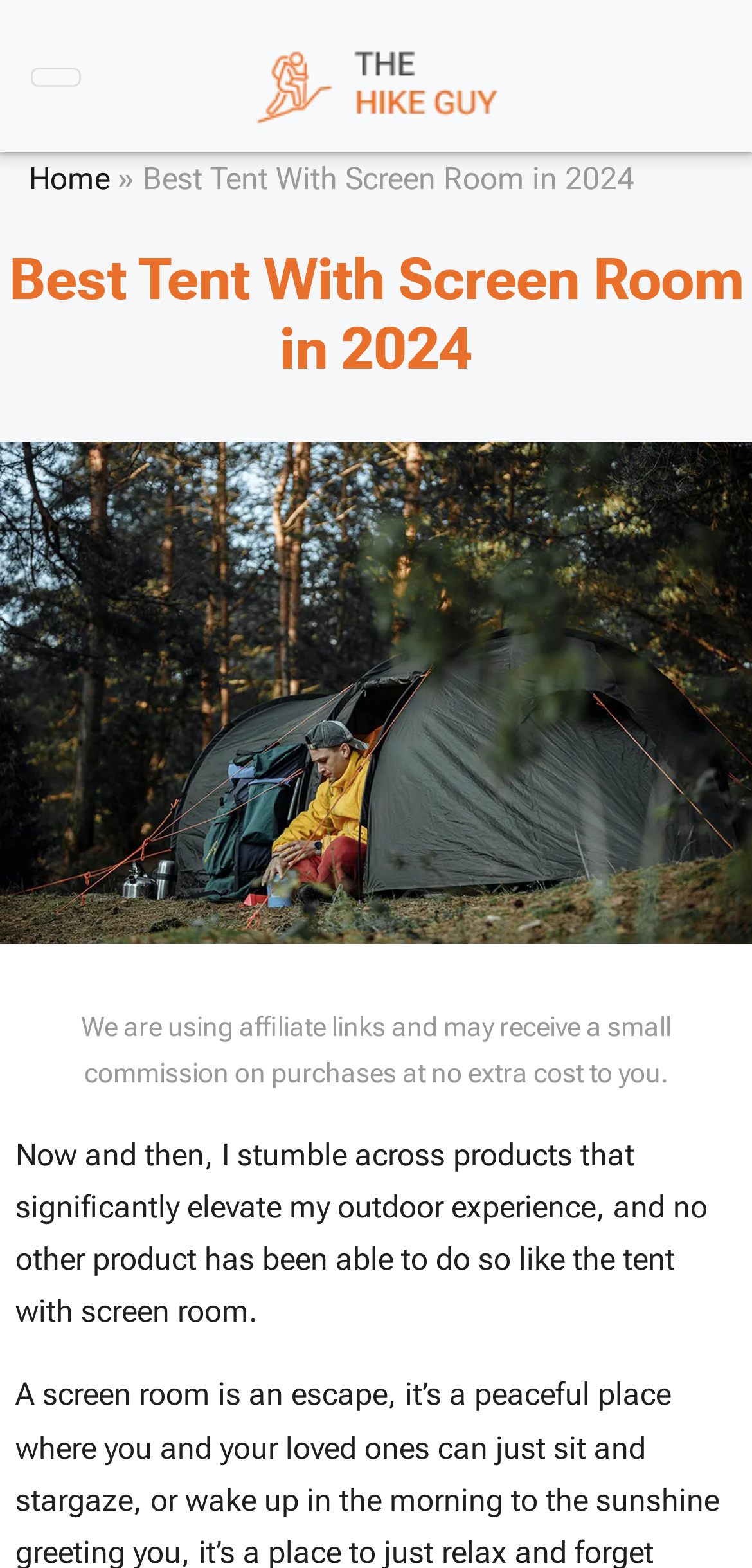What type of content is on the webpage?
Answer the question with detailed information derived from the image.

I found a heading on the webpage that says 'Best Tent With Screen Room in 2024', and a static text that mentions 'Expert Advice and Buying Guide'. This suggests that the webpage contains a review and a buying guide for tents with screen rooms.